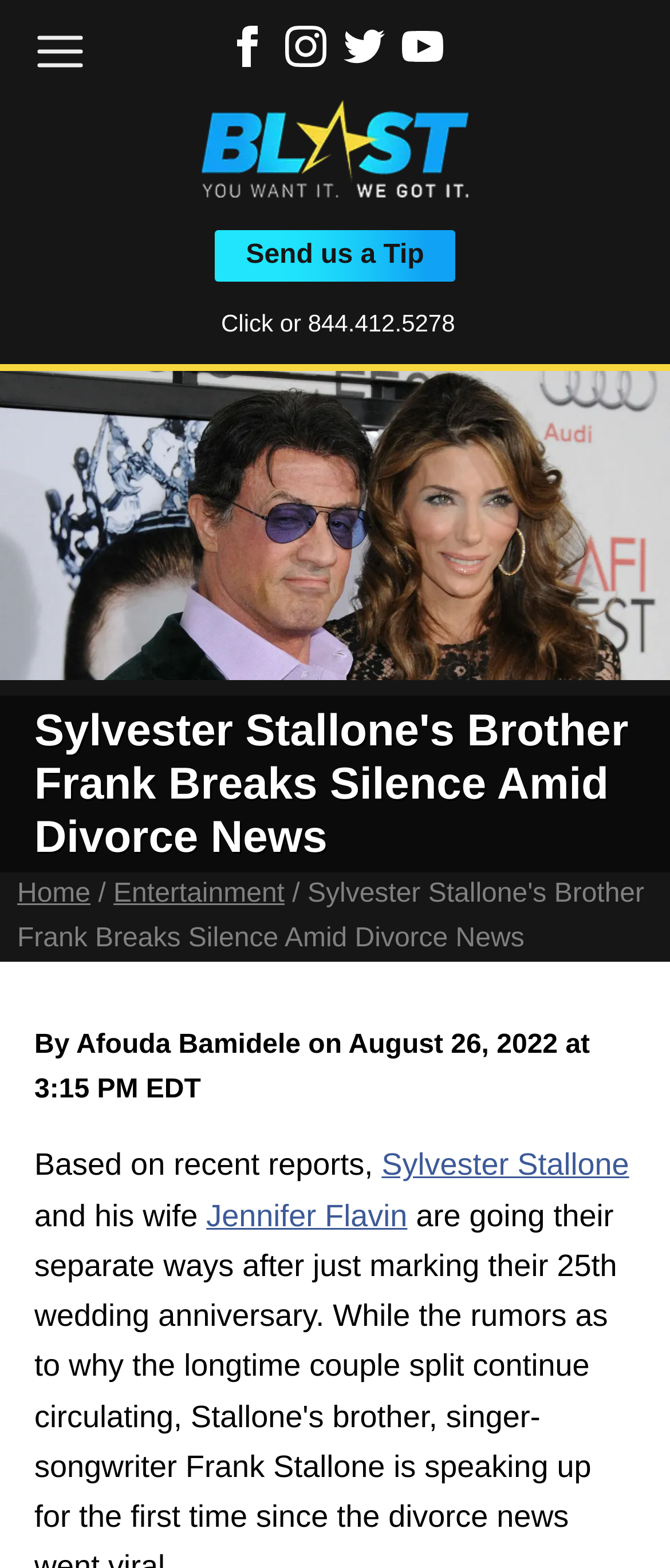Determine the bounding box coordinates of the element that should be clicked to execute the following command: "Click on Stars".

[0.038, 0.071, 0.141, 0.09]